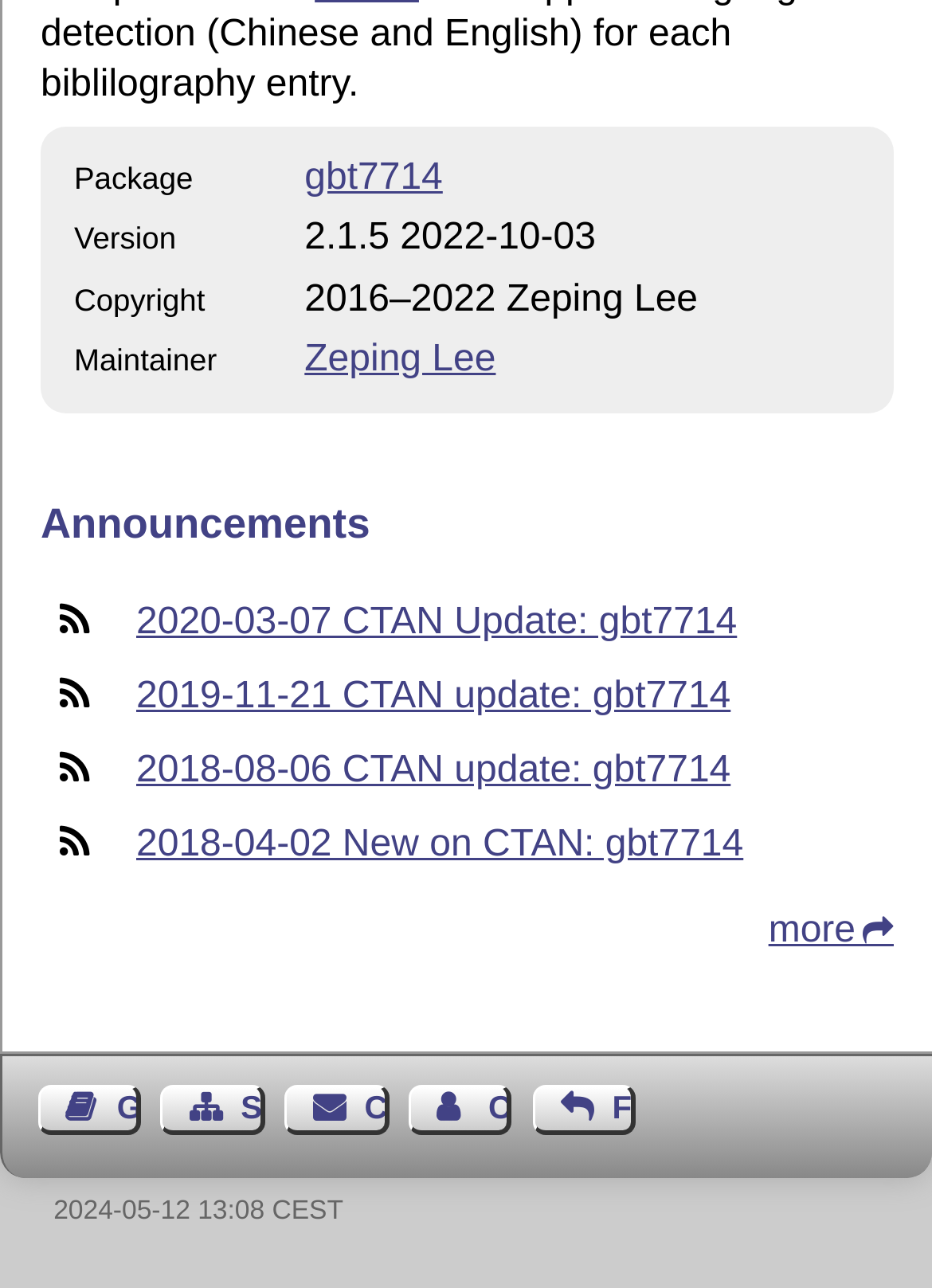Determine the bounding box coordinates of the target area to click to execute the following instruction: "Check announcements."

[0.044, 0.381, 0.959, 0.433]